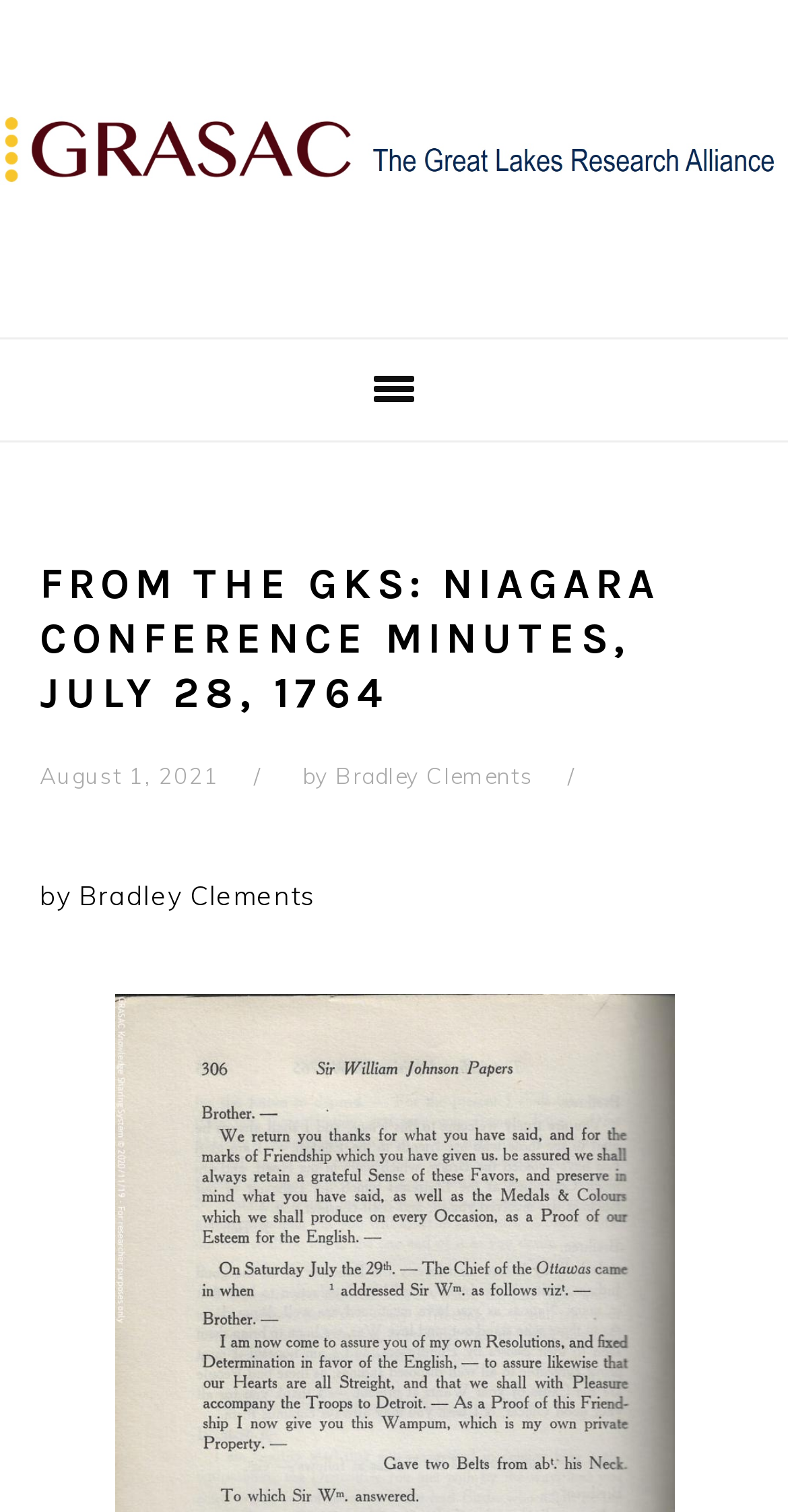Locate the bounding box of the user interface element based on this description: "title="GRASAC"".

[0.0, 0.102, 1.0, 0.159]